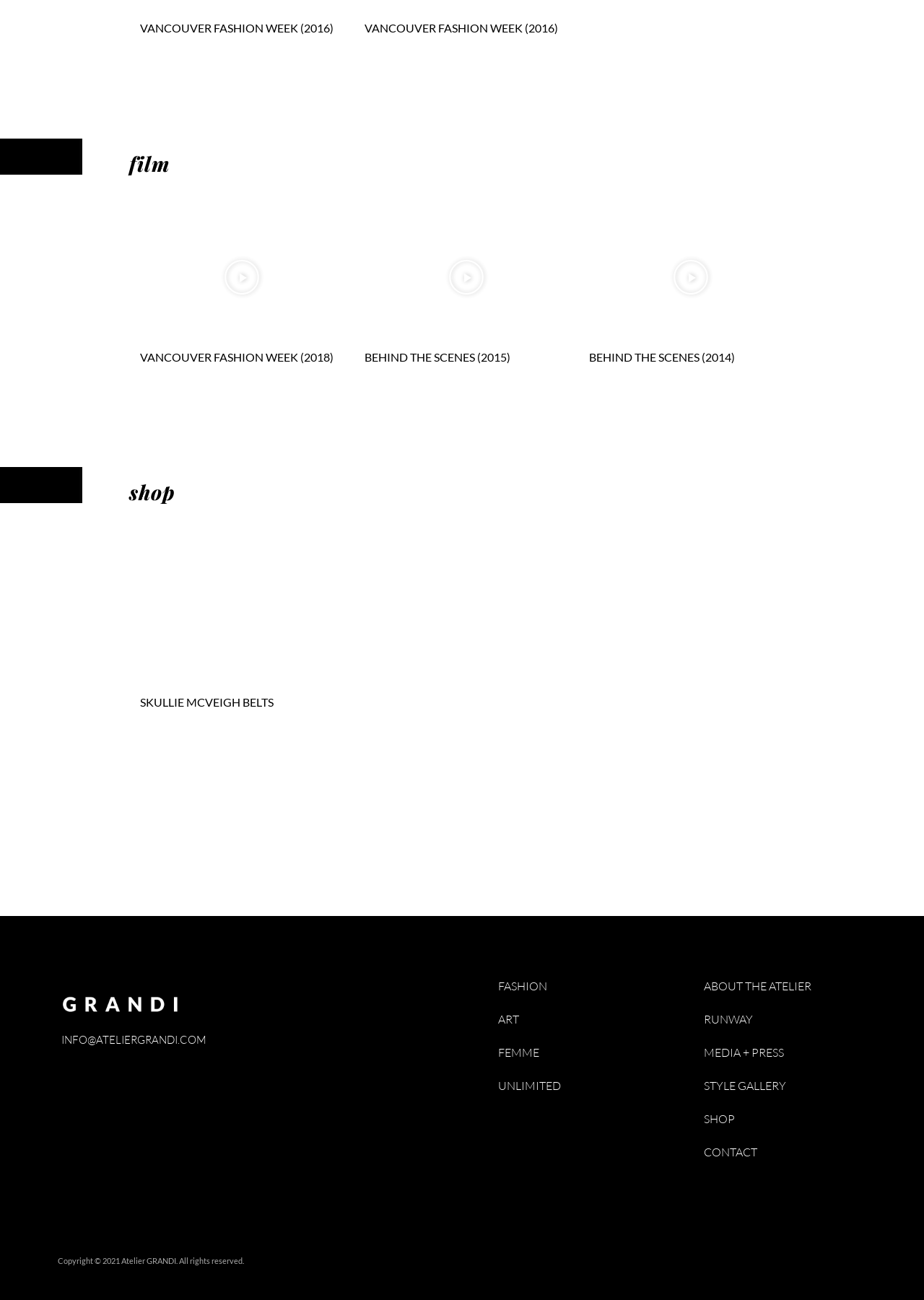Respond with a single word or short phrase to the following question: 
What is the email address provided on the webpage?

INFO@ATELIERGRANDI.COM